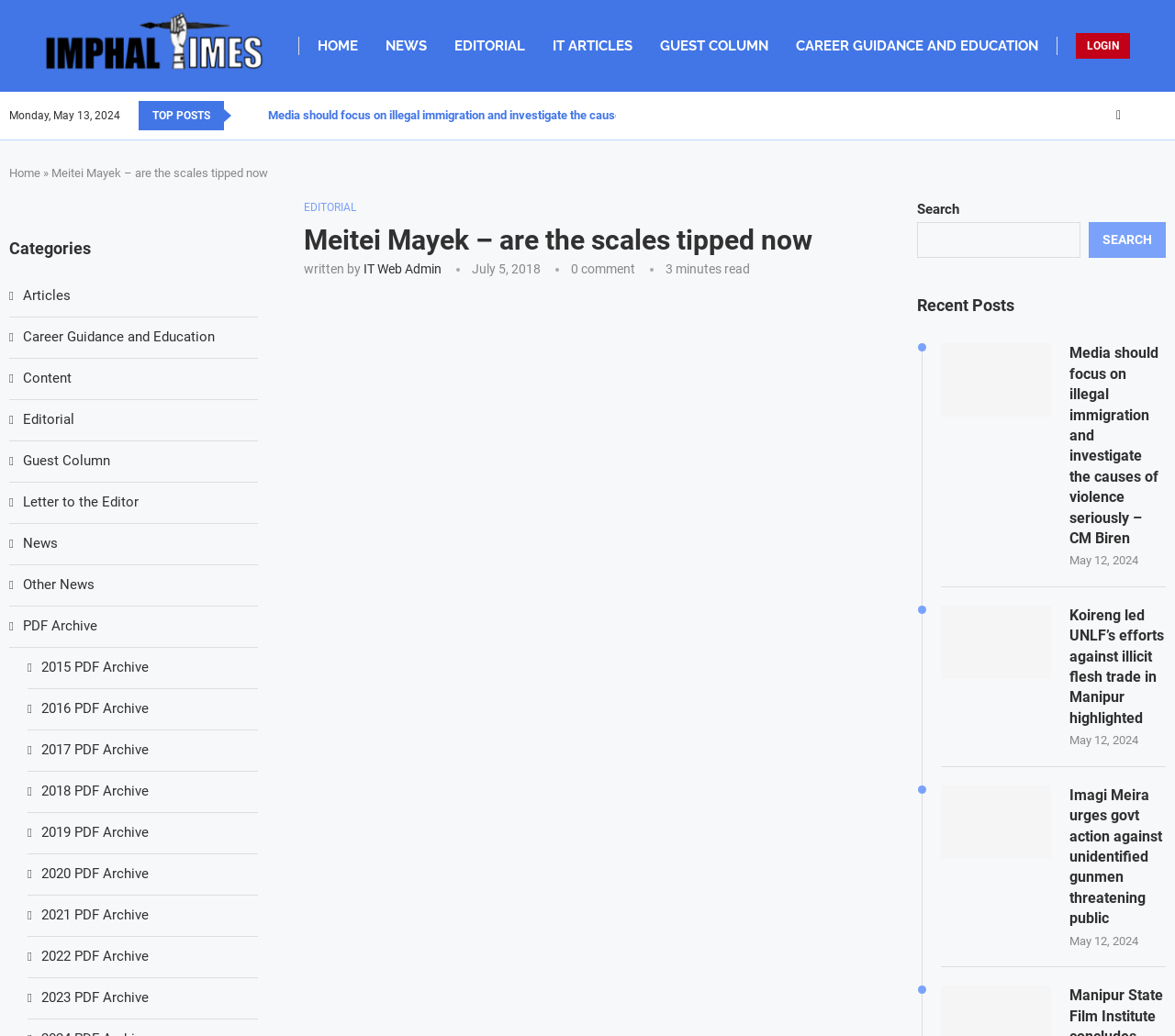Explain the webpage's design and content in an elaborate manner.

This webpage is from Imphal Times, a news website from Manipur. At the top, there is a logo and a navigation menu with links to "HOME", "NEWS", "EDITORIAL", "IT ARTICLES", "GUEST COLUMN", and "CAREER GUIDANCE AND EDUCATION". On the top right, there is a "LOGIN" link.

Below the navigation menu, there is a date display showing "Monday, May 13, 2024". Next to it, there is a section labeled "TOP POSTS" with a list of news articles. Each article has a title, a brief summary, and a timestamp indicating when it was published.

On the left side of the page, there is a sidebar with various sections. The first section is labeled "Categories" and lists various categories such as "Articles", "Career Guidance and Education", "Editorial", and more. Each category has a corresponding link.

Below the categories section, there is a section labeled "PDF Archive" with links to archived PDF files from 2015 to 2023.

The main content area of the page is divided into two columns. The left column has a news article with the title "Meitei Mayek – are the scales tipped now" and a brief summary. The article has a heading, a byline indicating it was written by "IT Web Admin", and a timestamp showing it was published on "July 5, 2018". There is also an image associated with the article.

The right column has a search bar with a button labeled "SEARCH". Below the search bar, there is a section labeled "Recent Posts" with a list of news articles. Each article has a title, a brief summary, and a timestamp indicating when it was published.

There are three news articles in the "Recent Posts" section, each with a title, a brief summary, and a timestamp indicating when it was published. The articles are titled "Media should focus on illegal immigration and investigate the causes of violence seriously – CM Biren", "Koireng led UNLF’s efforts against illicit flesh trade in Manipur highlighted", and "Imagi Meira urges govt action against unidentified gunmen threatening public".